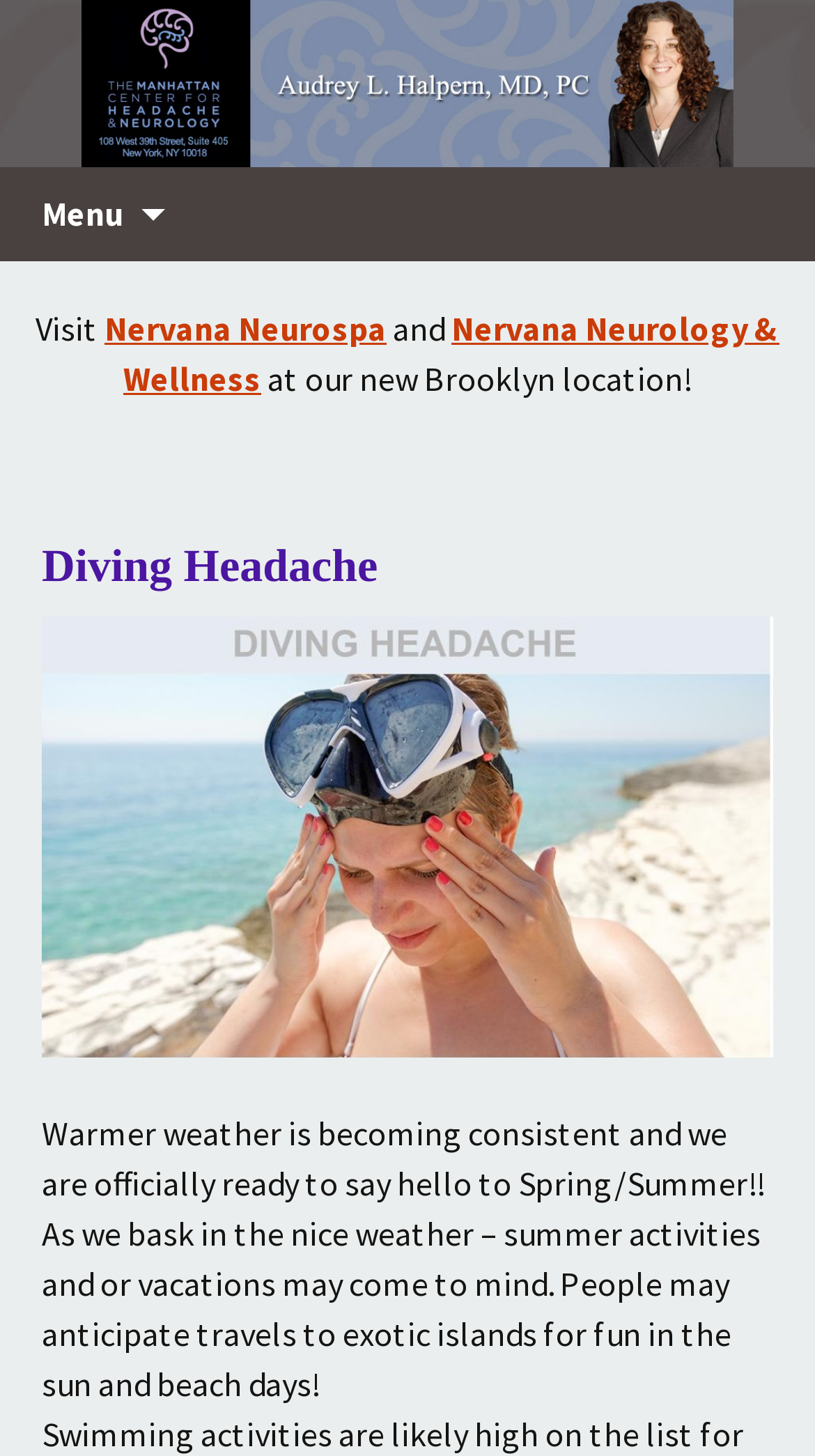Please give a succinct answer to the question in one word or phrase:
What season is being referred to?

Spring/Summer